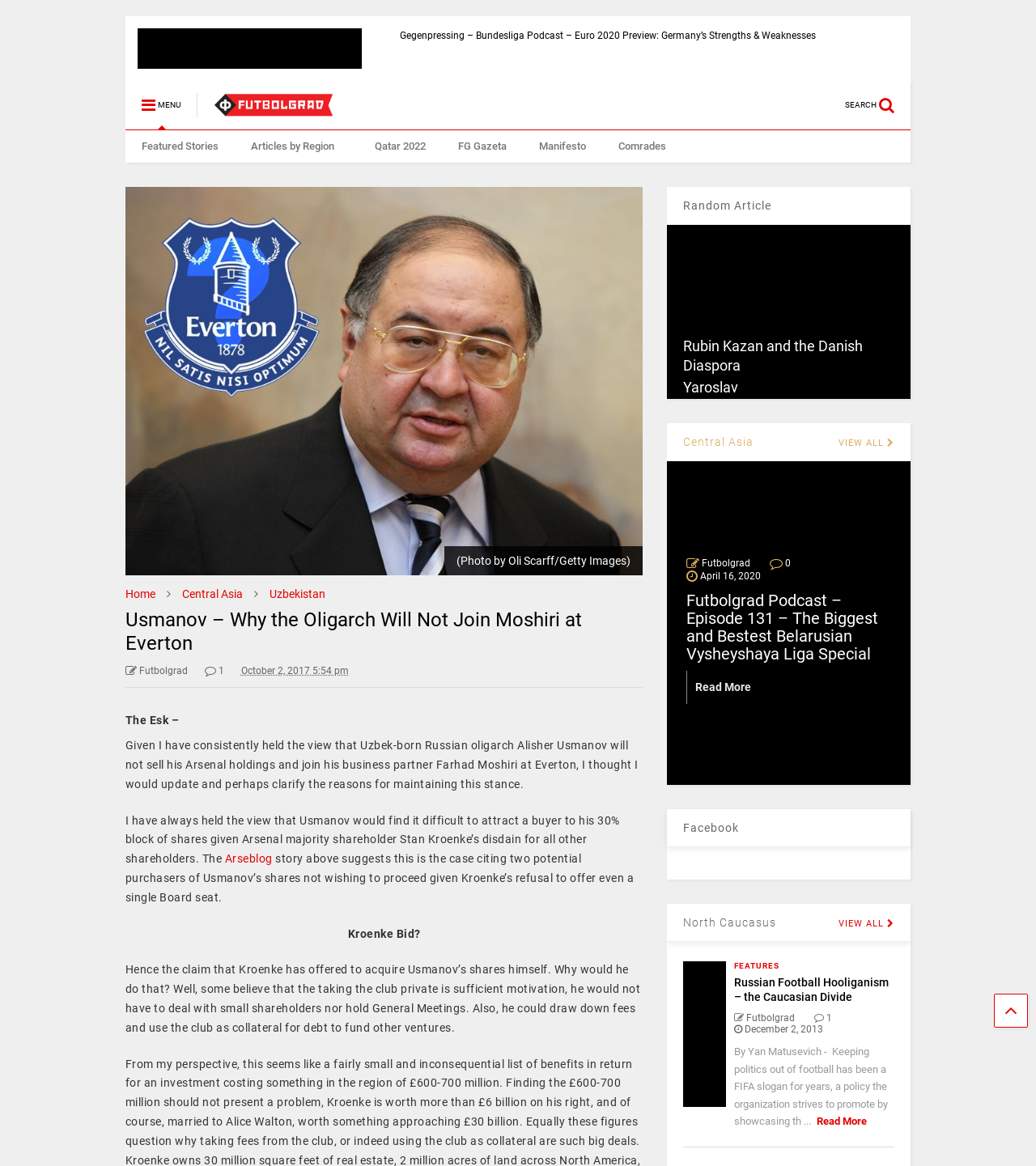Please identify the primary heading on the webpage and return its text.

Usmanov – Why the Oligarch Will Not Join Moshiri at Everton